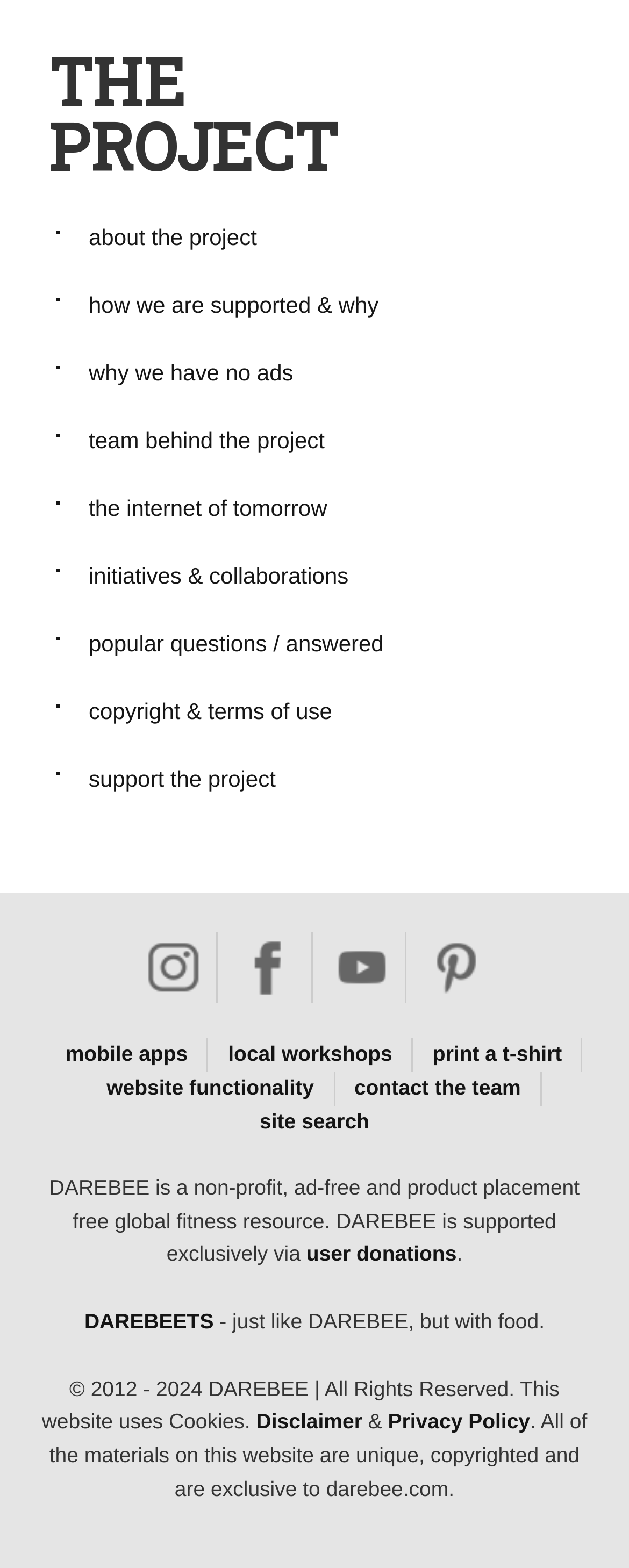Pinpoint the bounding box coordinates of the clickable area necessary to execute the following instruction: "Visit Instagram". The coordinates should be given as four float numbers between 0 and 1, namely [left, top, right, bottom].

[0.223, 0.608, 0.326, 0.624]